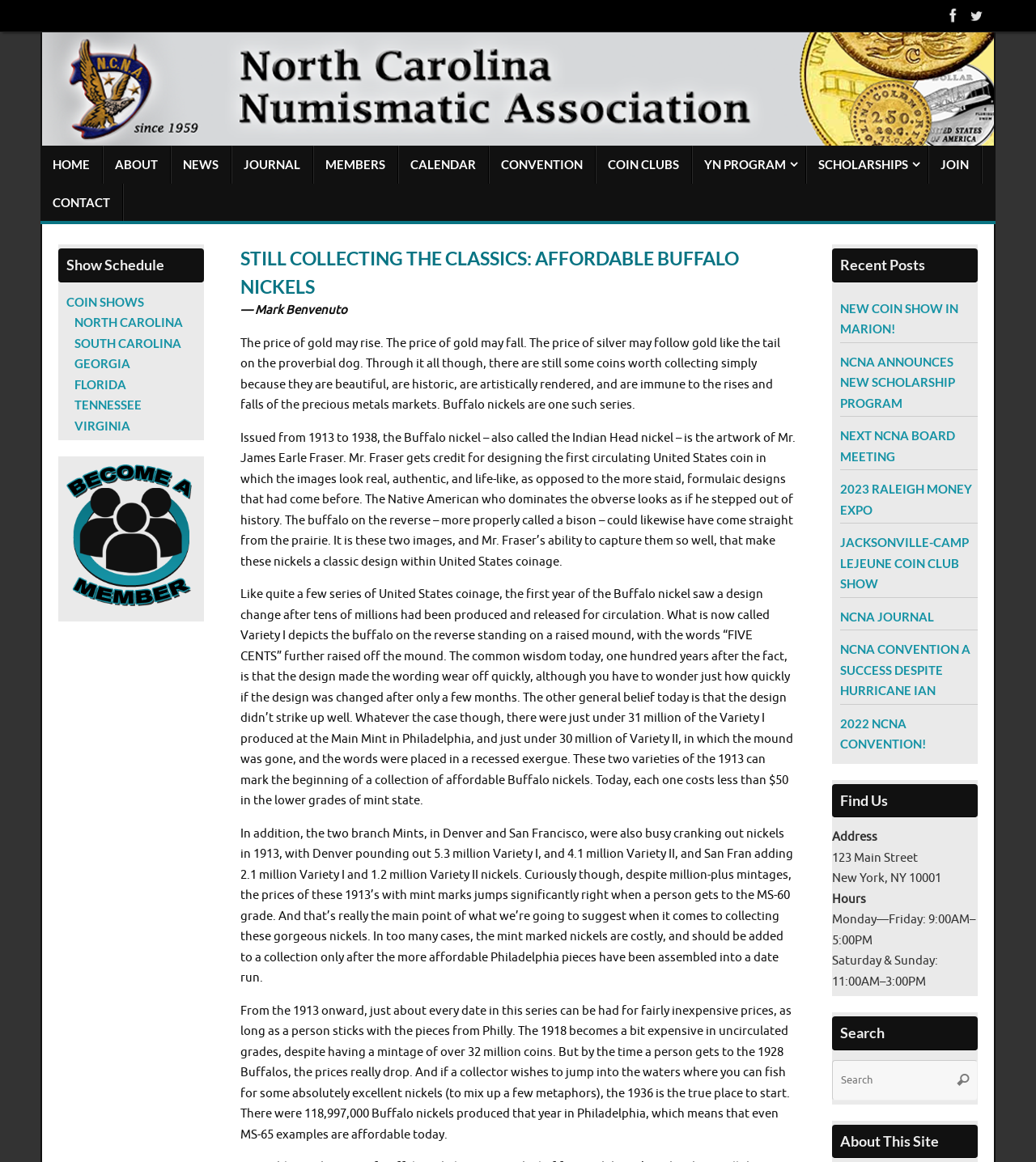Specify the bounding box coordinates of the element's area that should be clicked to execute the given instruction: "Go to the HOME page". The coordinates should be four float numbers between 0 and 1, i.e., [left, top, right, bottom].

[0.039, 0.125, 0.099, 0.158]